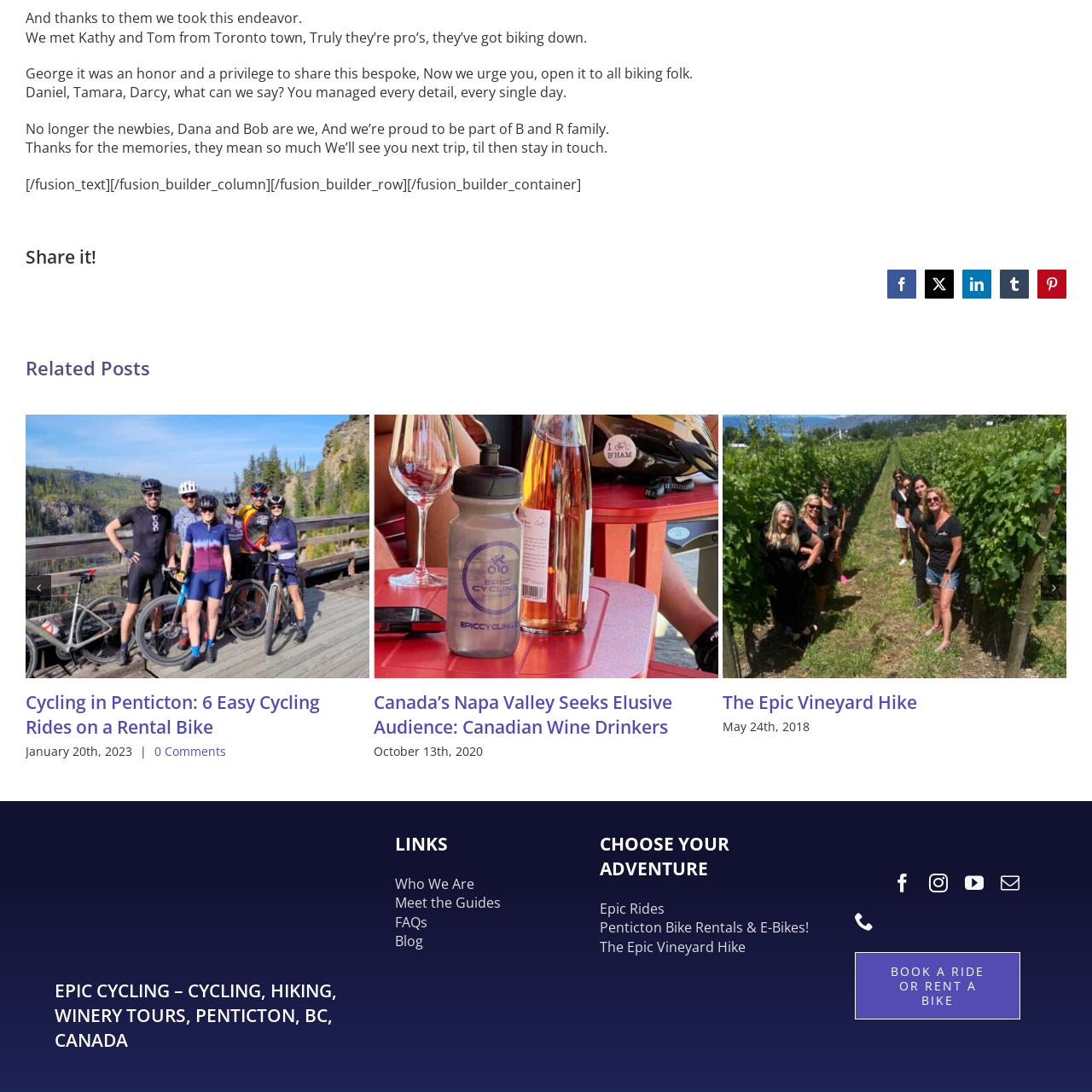Direct your attention to the segment of the image enclosed by the red boundary and answer the ensuing question in detail: What is the purpose of the post?

The post titled 'Cycling in Penticton: 6 Easy Cycling Rides on a Rental Bike' is intended to invite readers to explore the joys of biking in Penticton, encouraging them to consider their next biking adventure in the region.